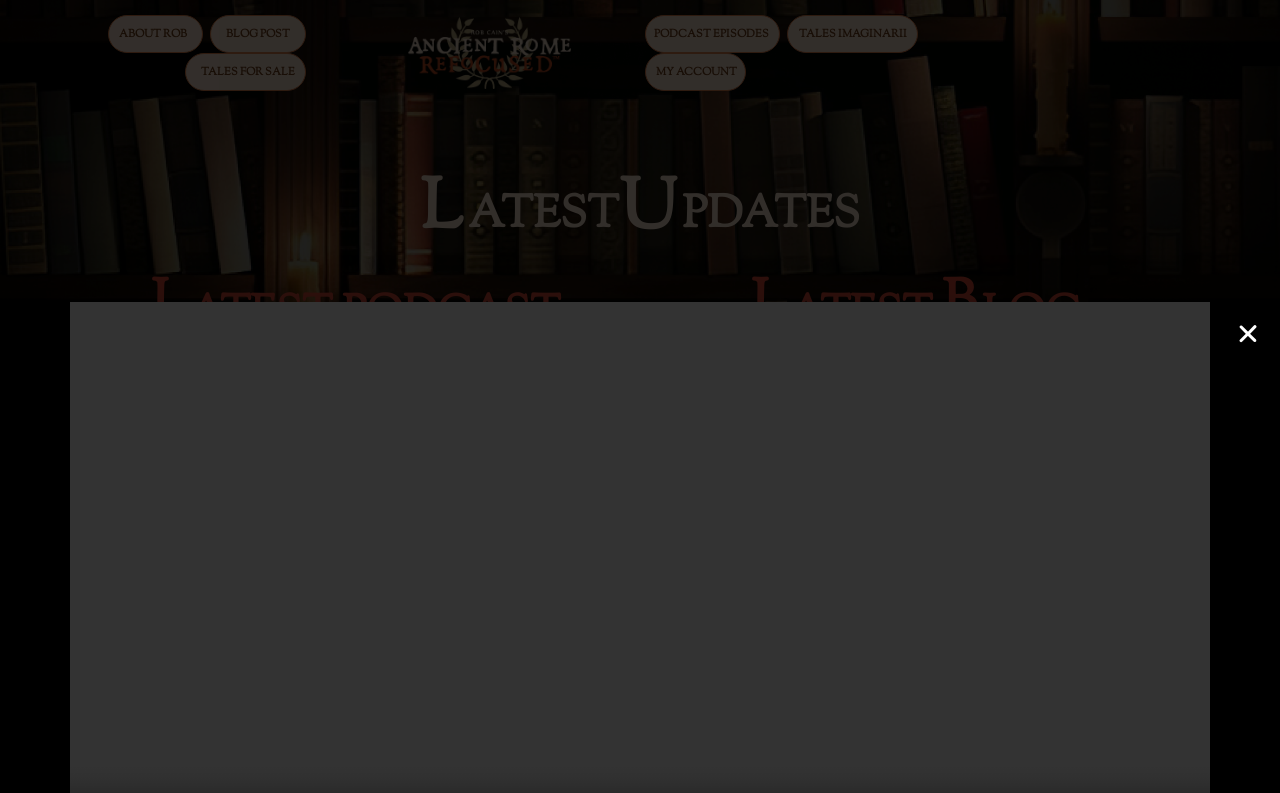Respond to the following query with just one word or a short phrase: 
What is the text of the button in the bottom right corner?

Close